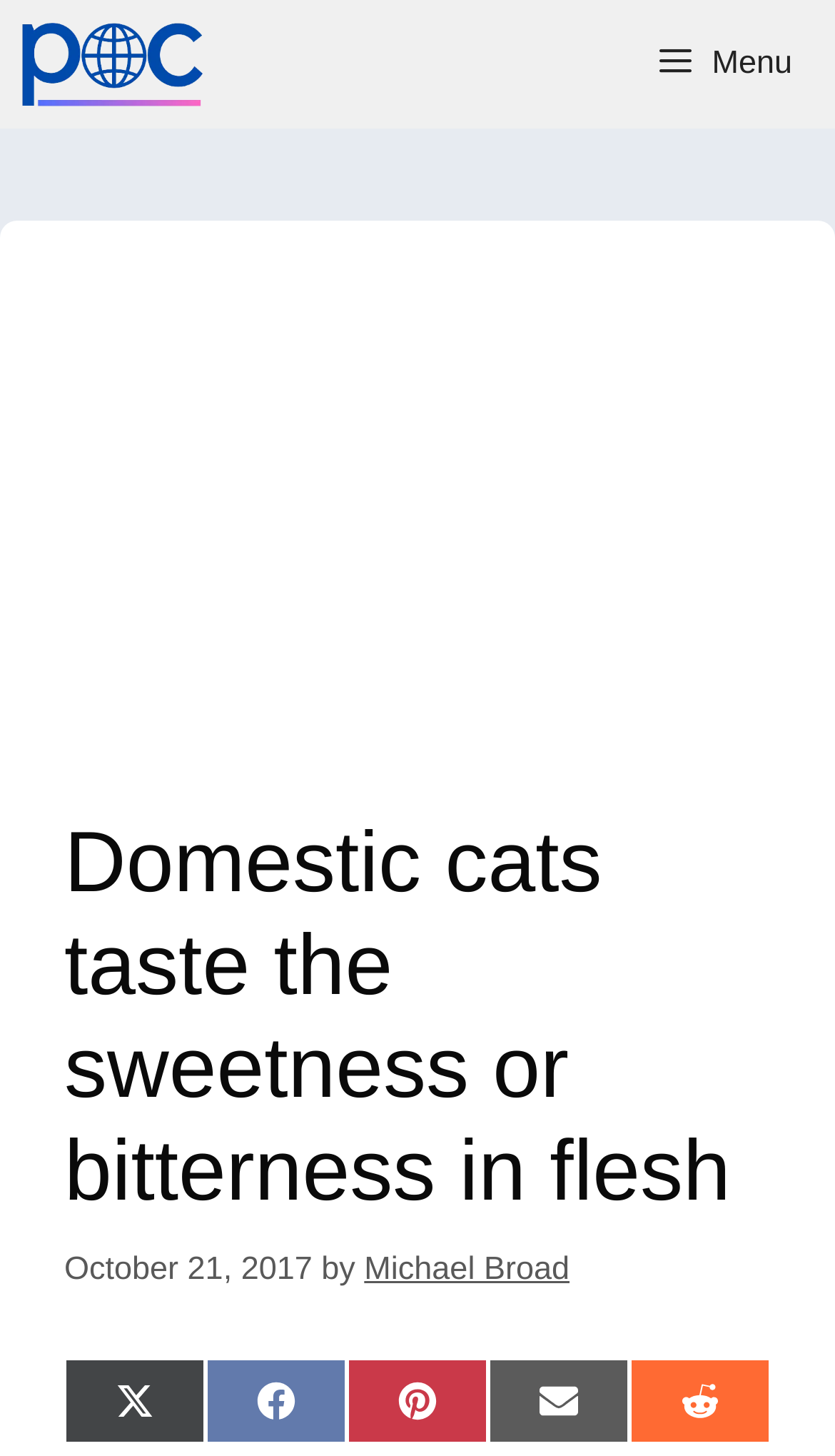From the webpage screenshot, identify the region described by Share on Pinterest. Provide the bounding box coordinates as (top-left x, top-left y, bottom-right x, bottom-right y), with each value being a floating point number between 0 and 1.

[0.415, 0.933, 0.585, 0.992]